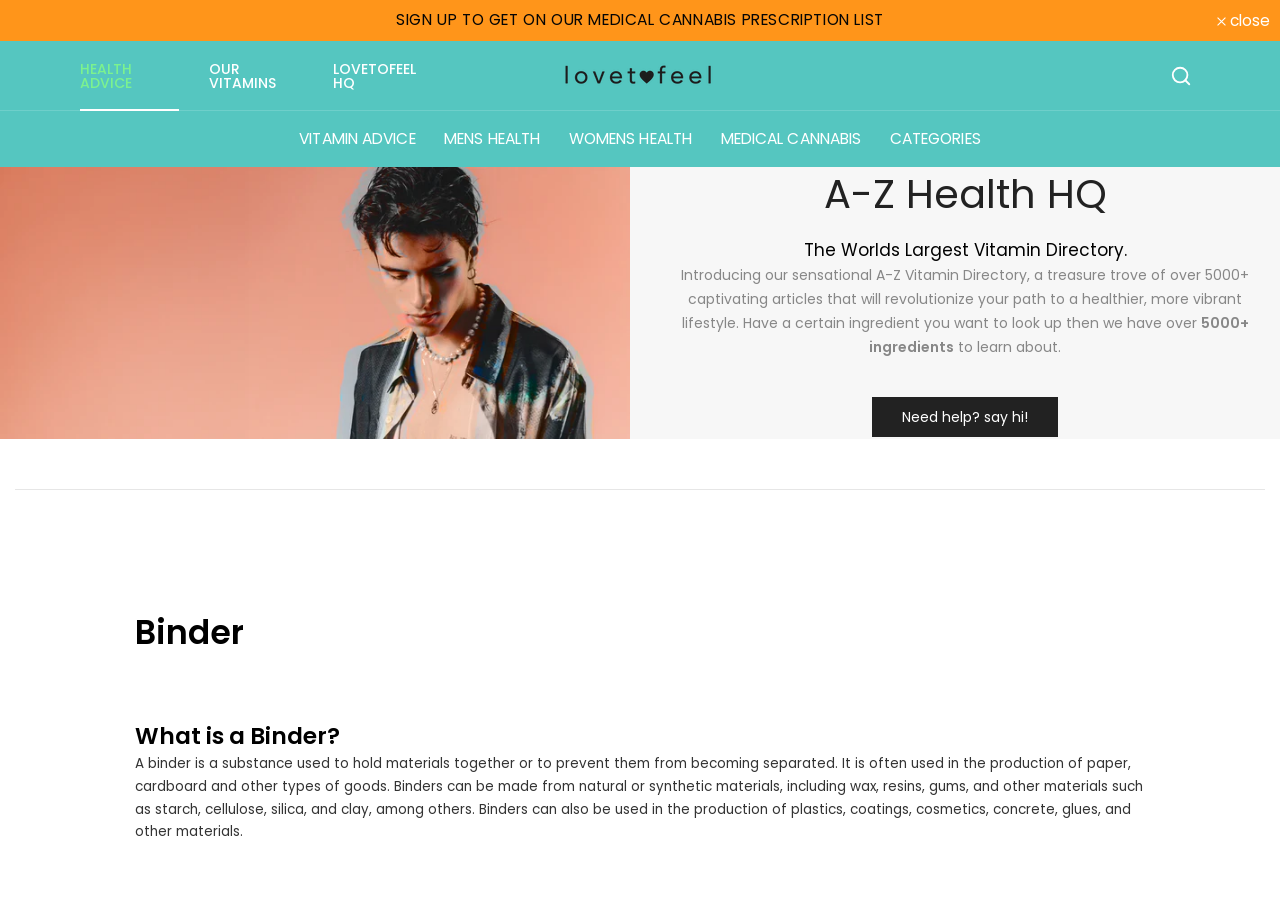What is the purpose of a binder?
Please provide a single word or phrase as your answer based on the screenshot.

Hold materials together